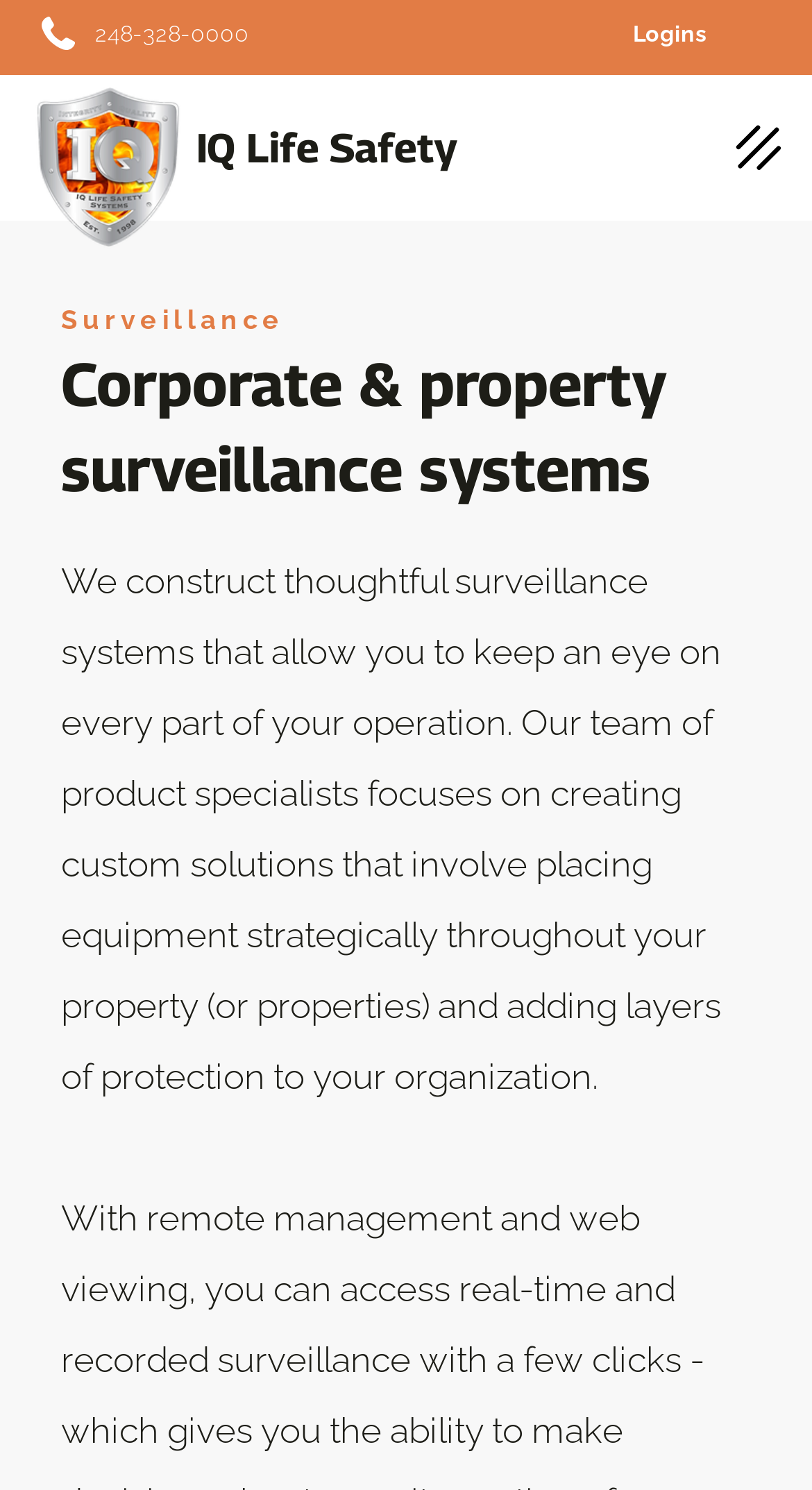Give a one-word or one-phrase response to the question:
How many links are there in the top section?

3